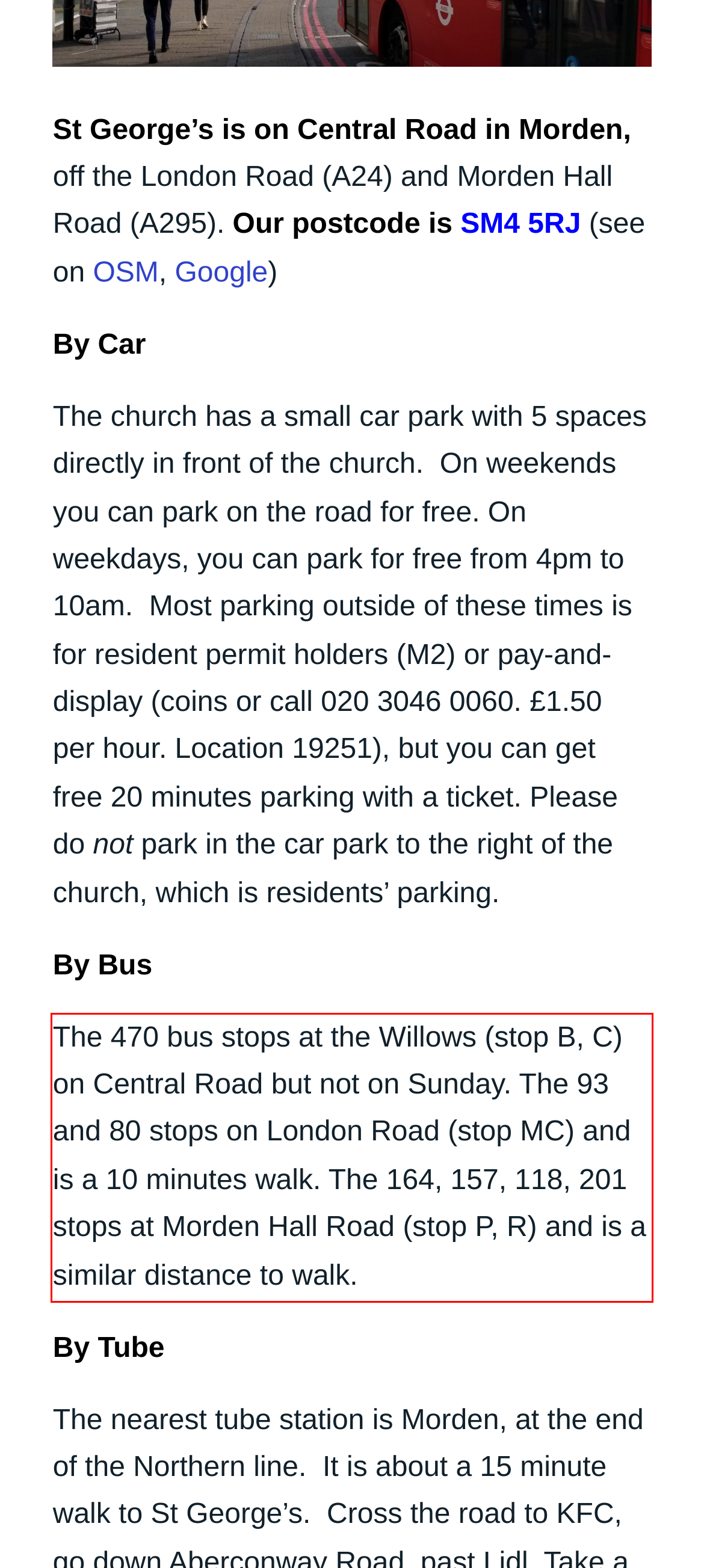Within the provided webpage screenshot, find the red rectangle bounding box and perform OCR to obtain the text content.

The 470 bus stops at the Willows (stop B, C) on Central Road but not on Sunday. The 93 and 80 stops on London Road (stop MC) and is a 10 minutes walk. The 164, 157, 118, 201 stops at Morden Hall Road (stop P, R) and is a similar distance to walk.